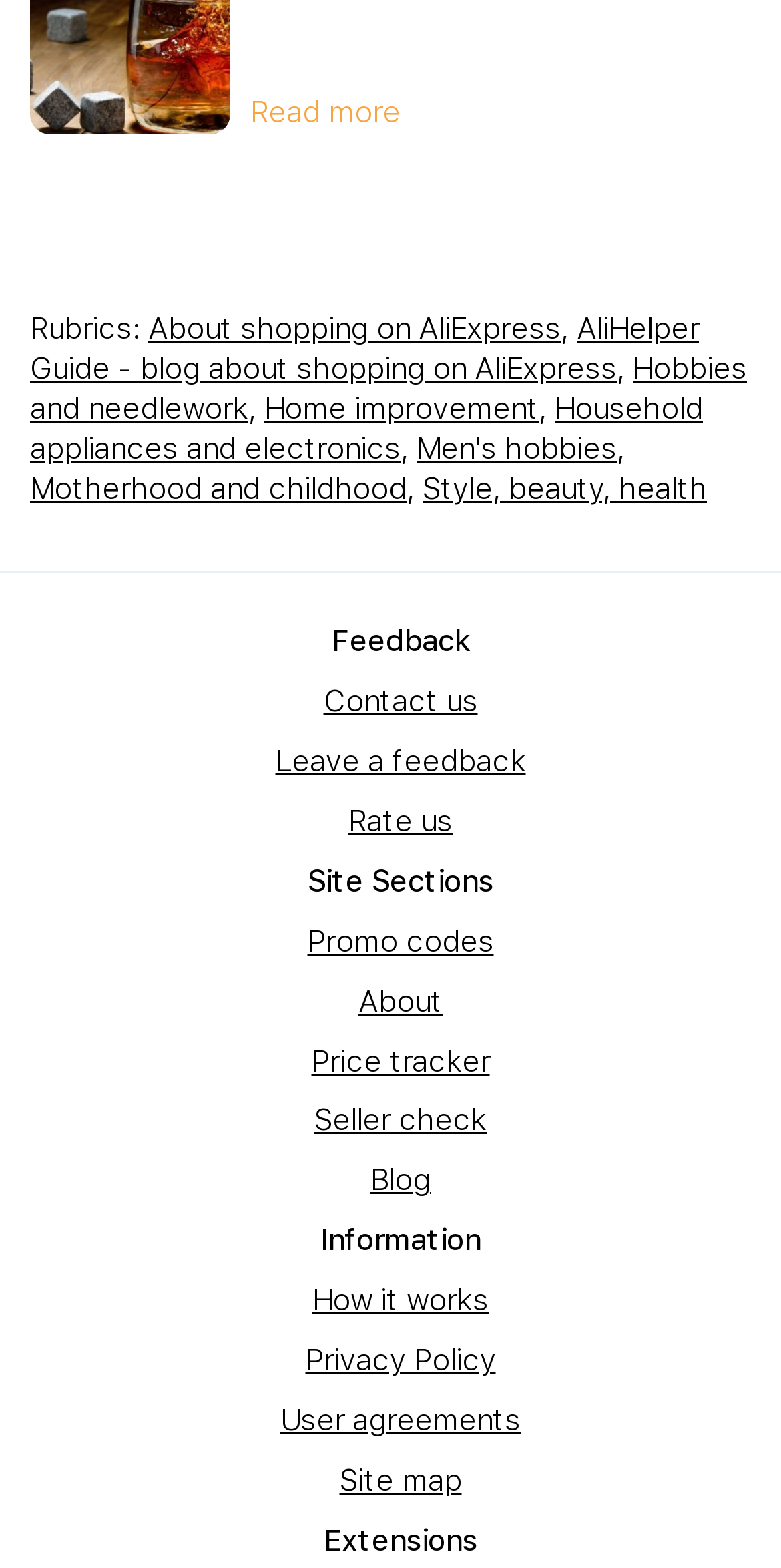Give a concise answer using only one word or phrase for this question:
What is the first link on the webpage?

Read more